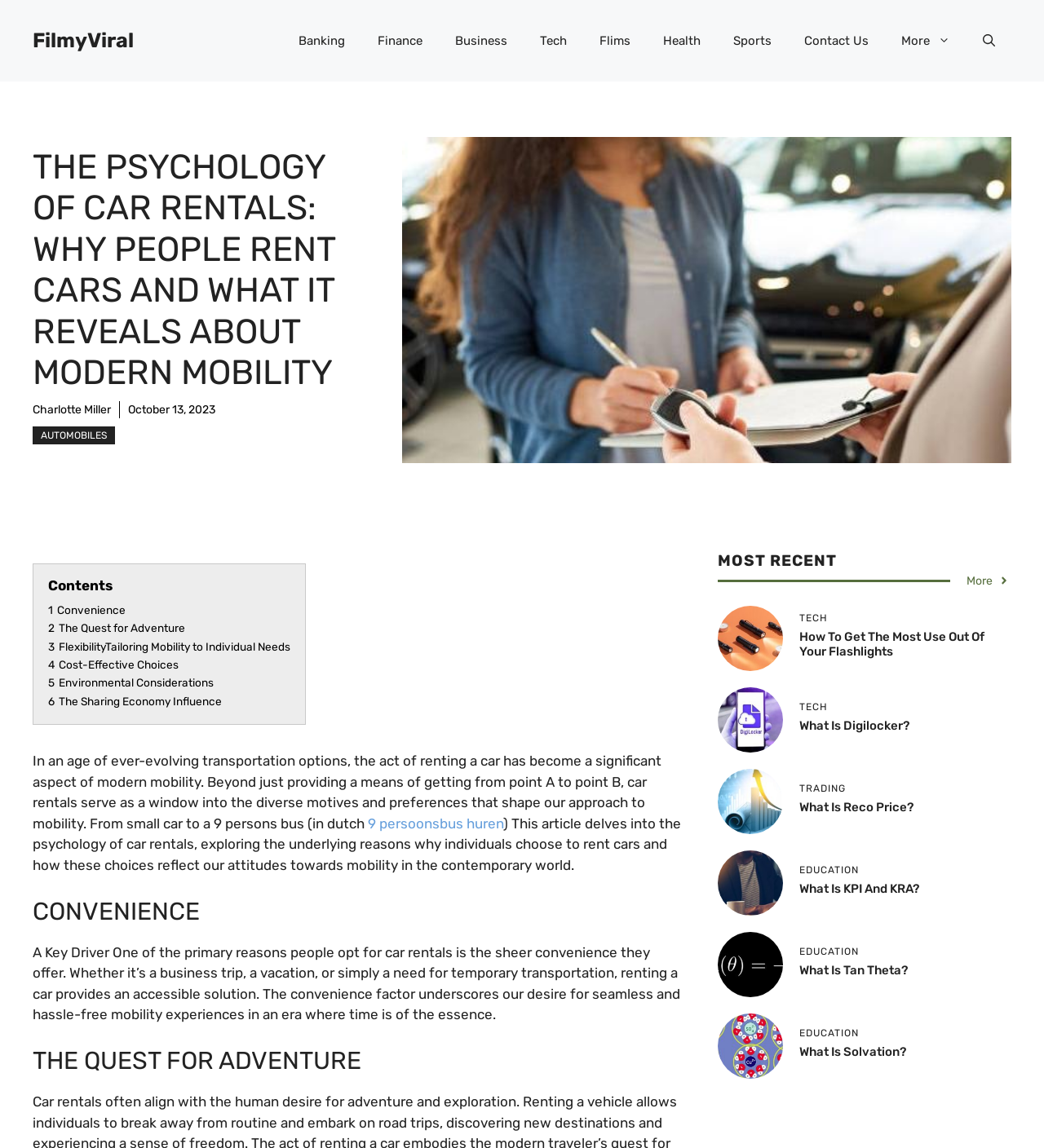What is the title of the article?
Make sure to answer the question with a detailed and comprehensive explanation.

The title of the article is 'THE PSYCHOLOGY OF CAR RENTALS: WHY PEOPLE RENT CARS AND WHAT IT REVEALS ABOUT MODERN MOBILITY' which is mentioned at the top of the webpage.